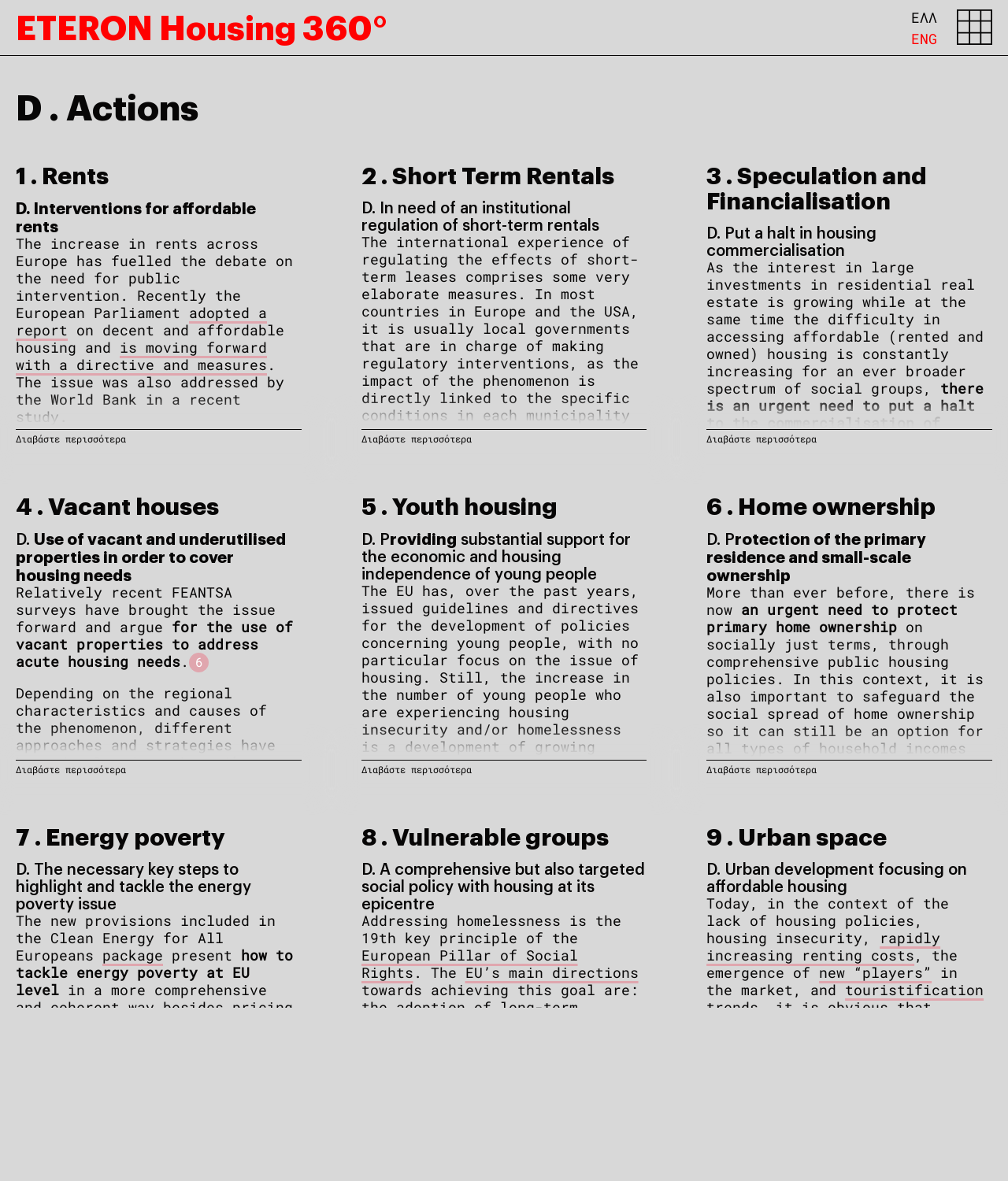Locate the coordinates of the bounding box for the clickable region that fulfills this instruction: "Explore 'Speculation and Financialisation'".

[0.701, 0.363, 0.984, 0.379]